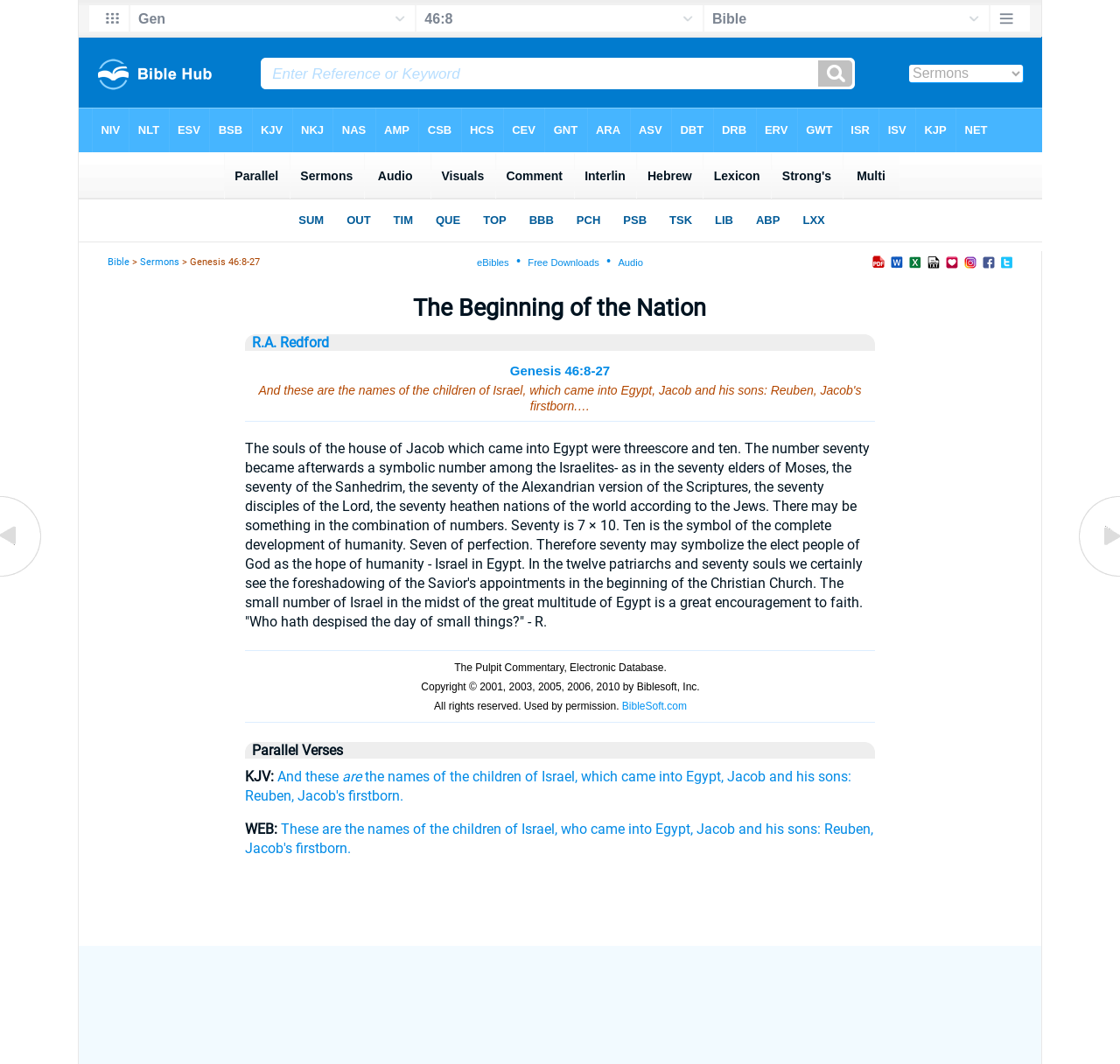Who is the author of the sermon?
Based on the visual content, answer with a single word or a brief phrase.

R.A. Redford